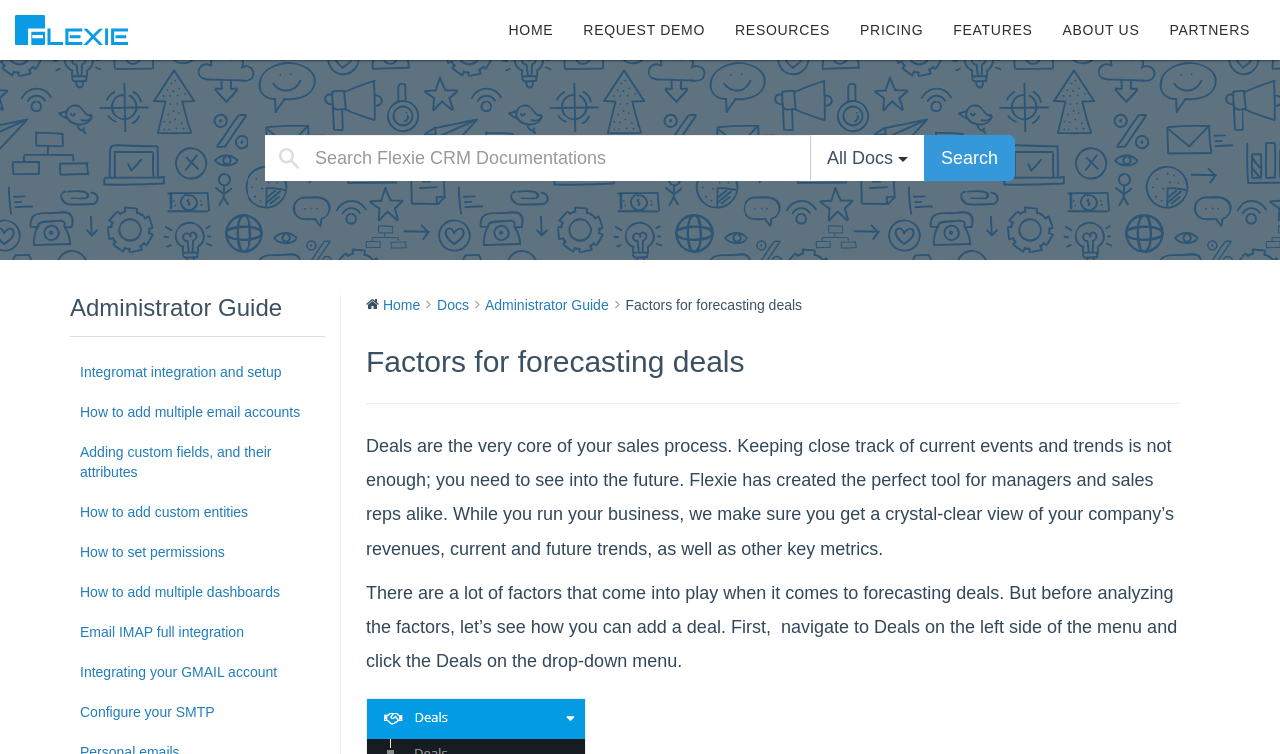Identify the bounding box coordinates for the UI element described as: "How to add custom entities". The coordinates should be provided as four floats between 0 and 1: [left, top, right, bottom].

[0.055, 0.653, 0.254, 0.706]